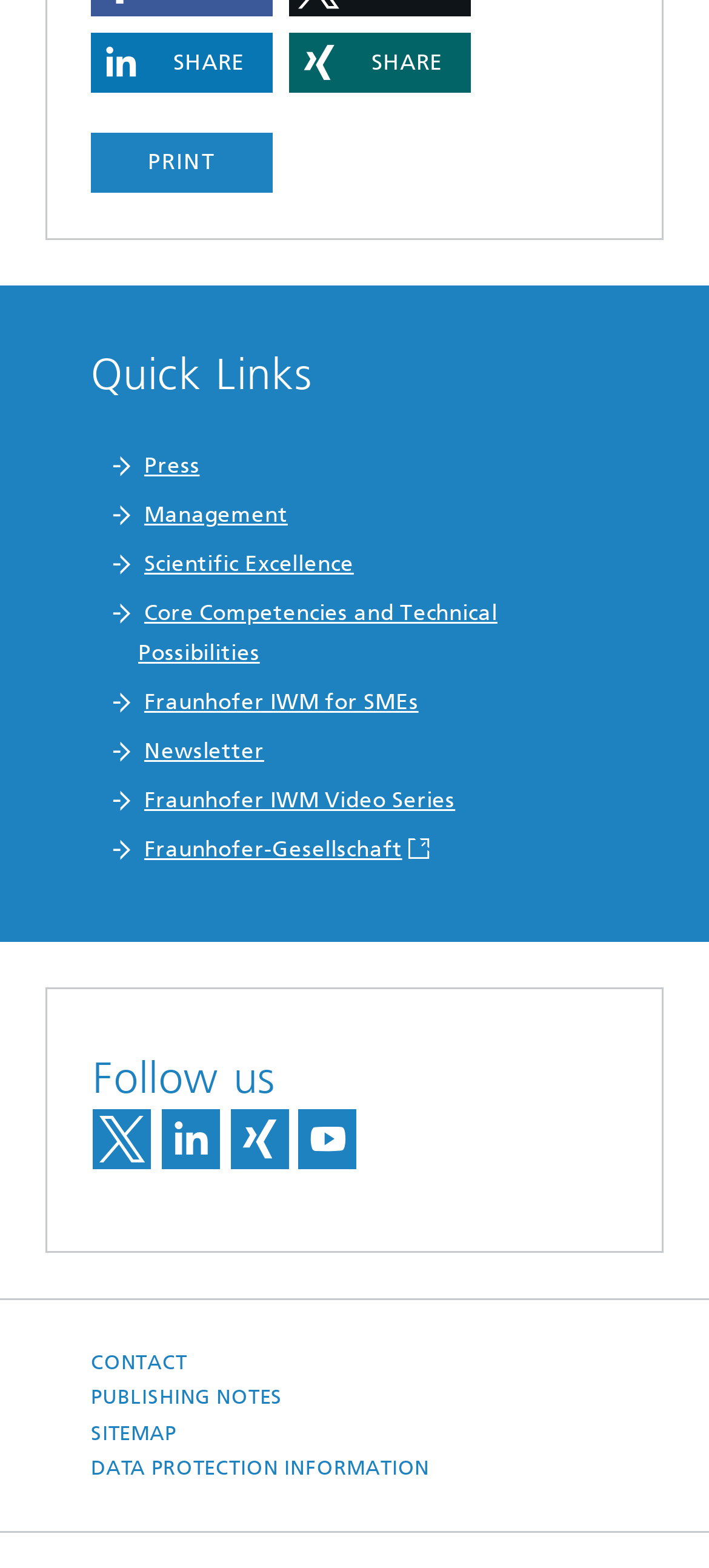What is the second button from the top left?
Based on the image, answer the question in a detailed manner.

The second button from the top left is the 'PRINT' button, which is located below the 'Share on LinkedIn' button and above the 'Quick Links' heading.